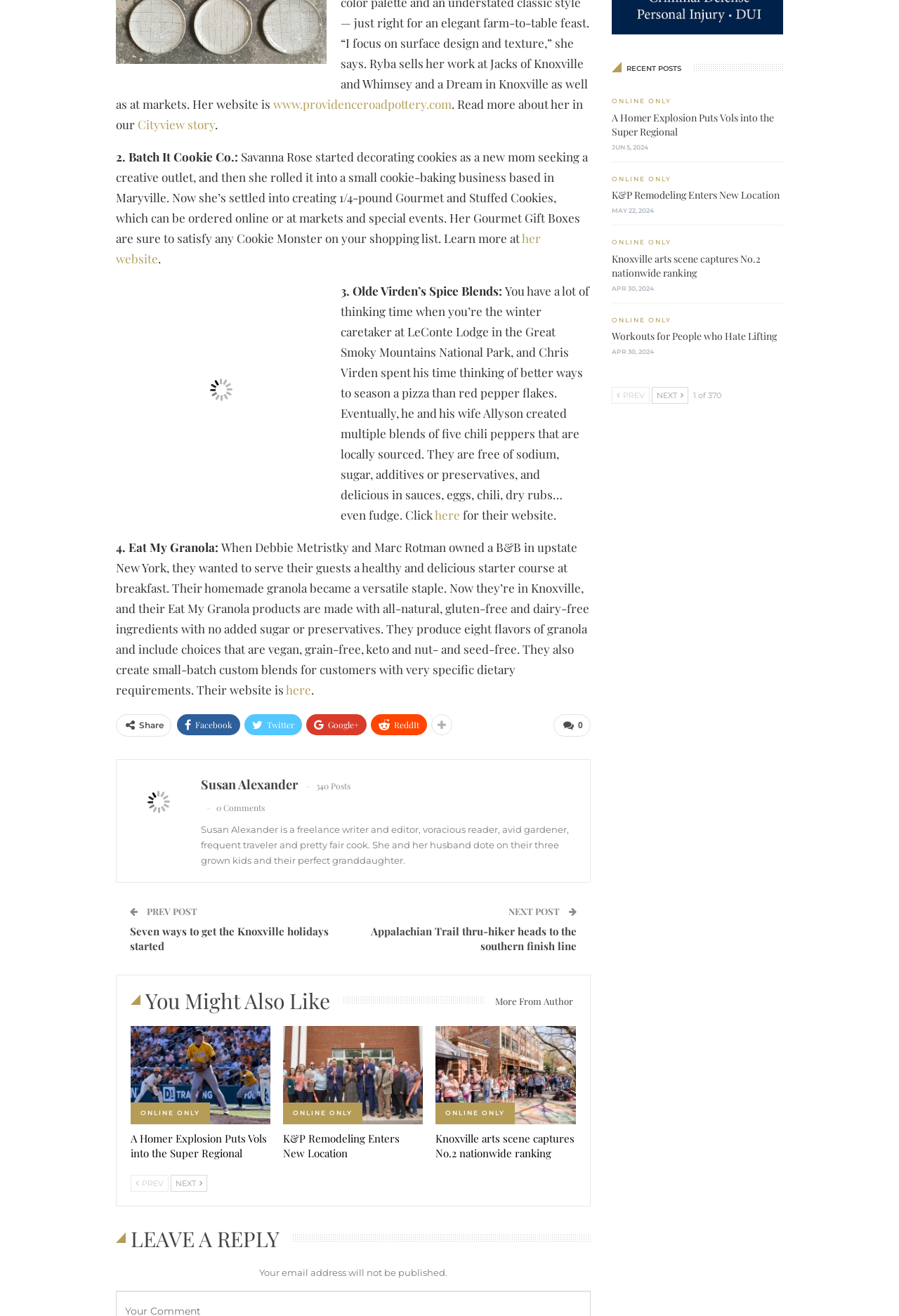Answer the question using only one word or a concise phrase: What is the name of the business that creates gourmet and stuffed cookies?

Batch It Cookie Co.